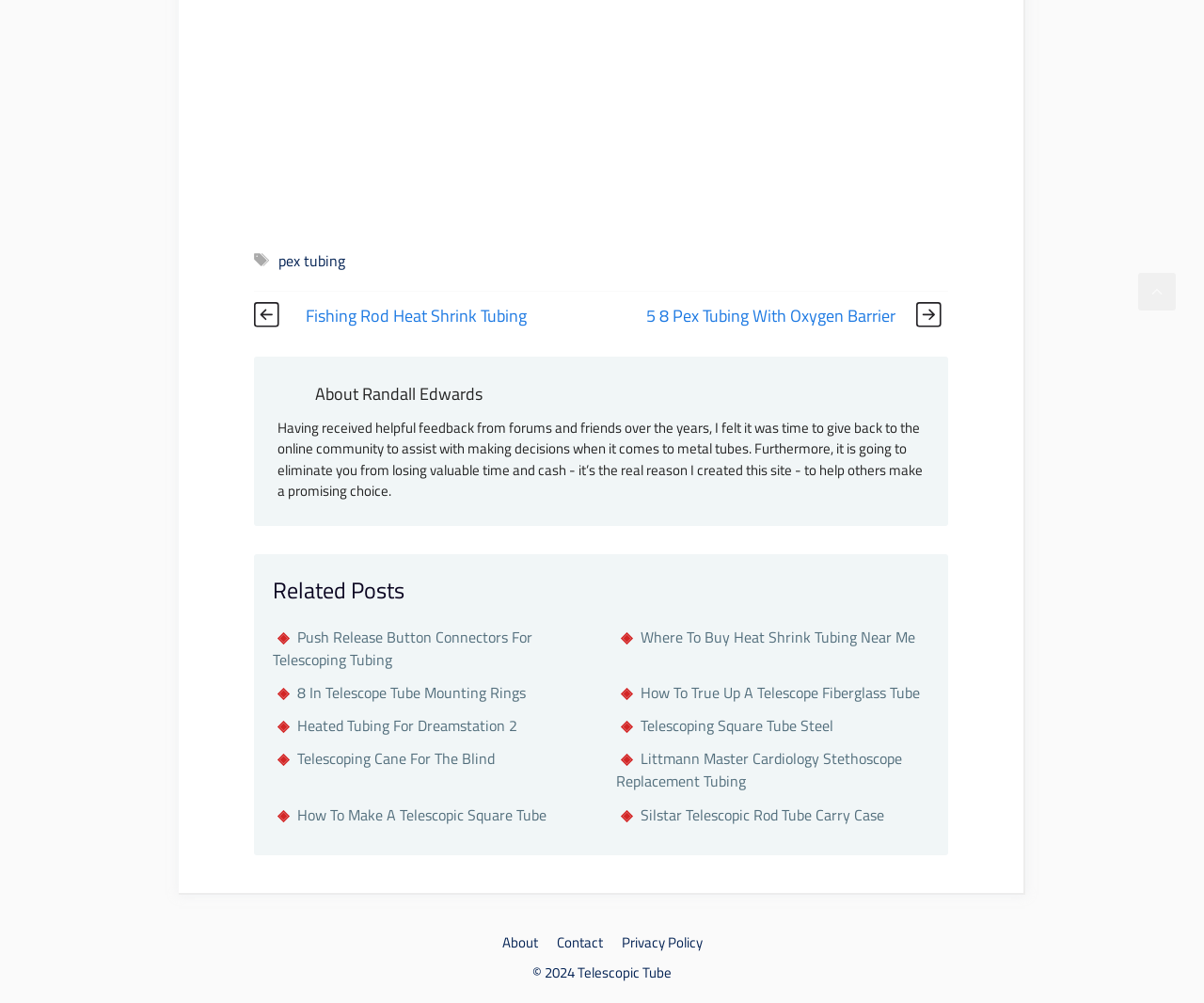Predict the bounding box of the UI element that fits this description: "Contact".

[0.462, 0.929, 0.5, 0.95]